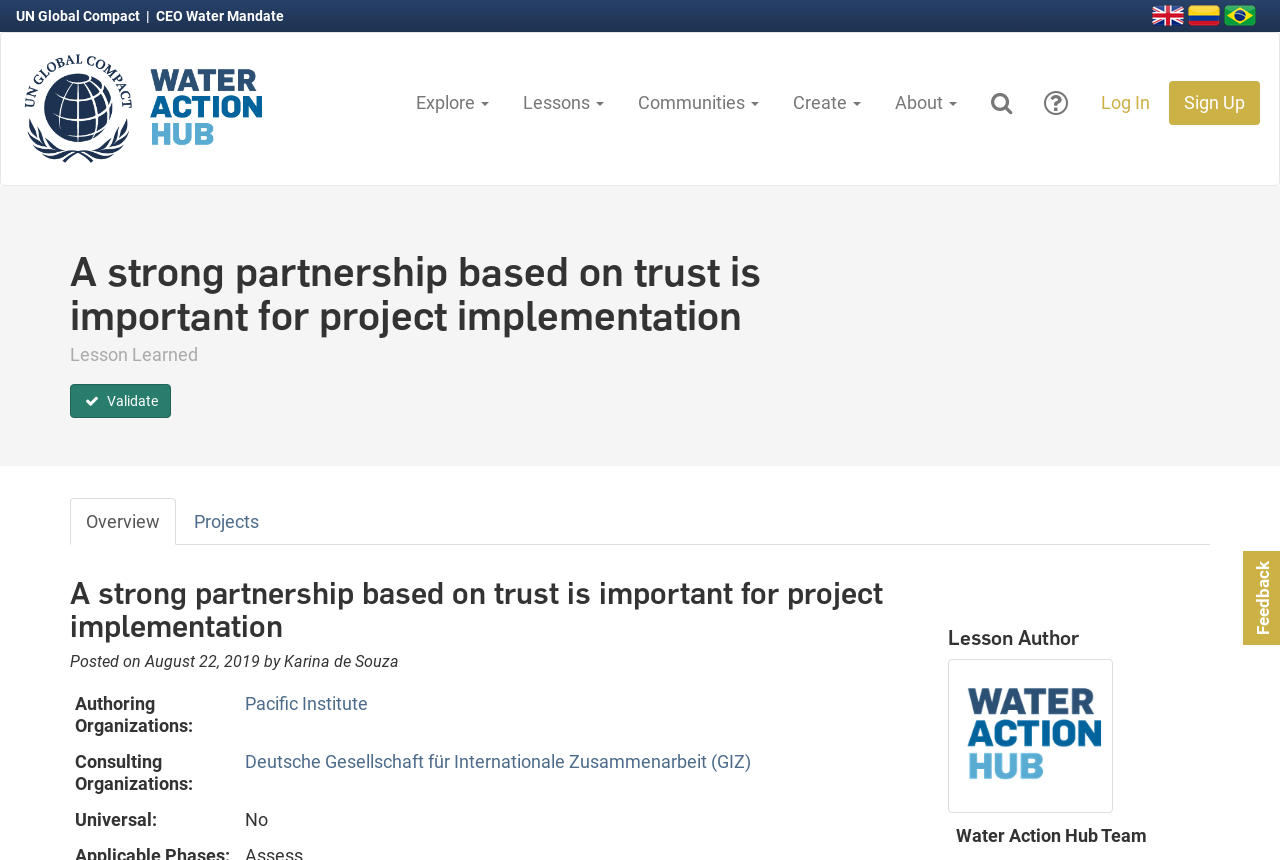Please provide a brief answer to the following inquiry using a single word or phrase:
How many tabs are there?

2